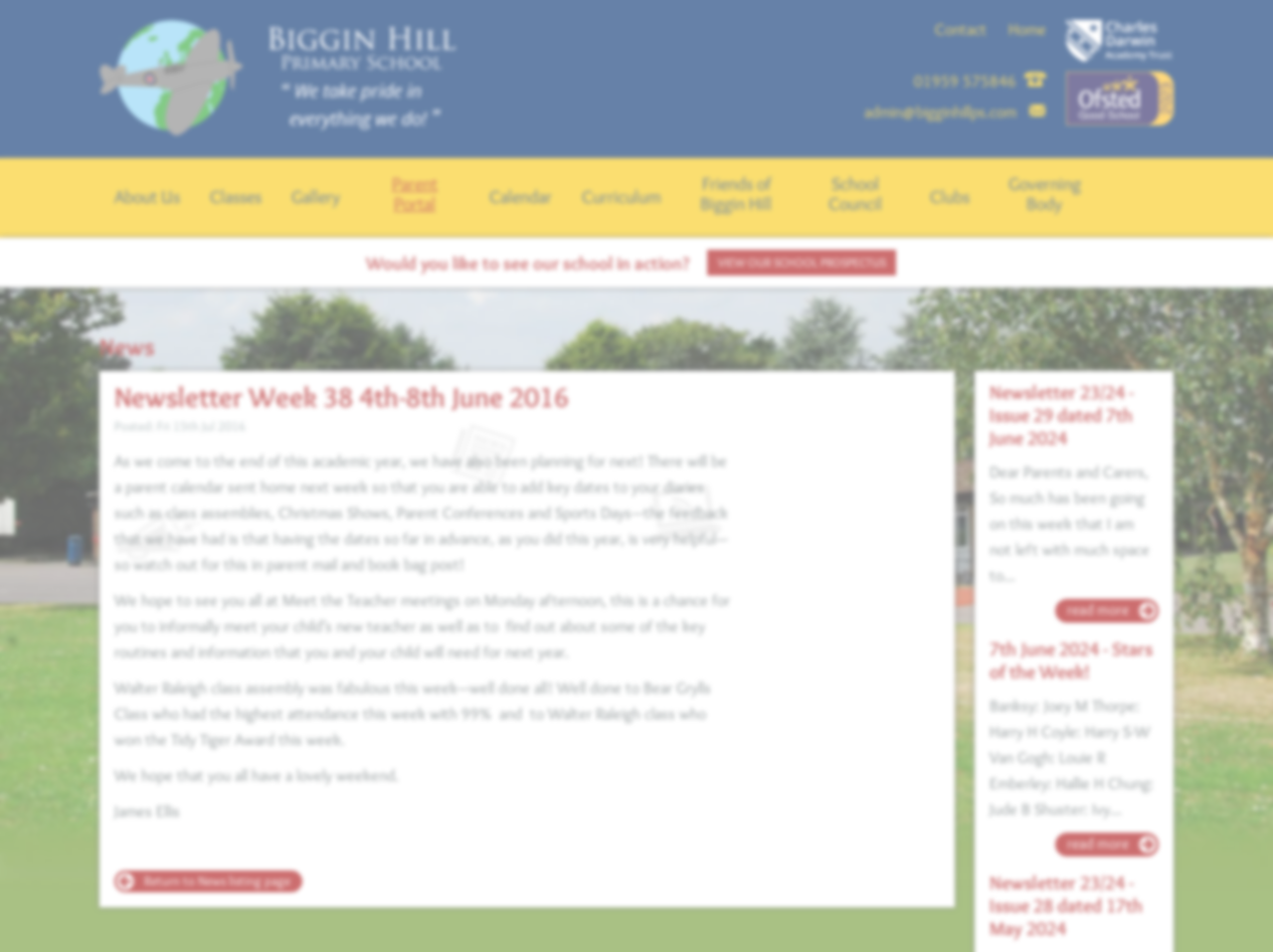Please identify the bounding box coordinates of the element that needs to be clicked to perform the following instruction: "View school calendar".

[0.384, 0.195, 0.434, 0.218]